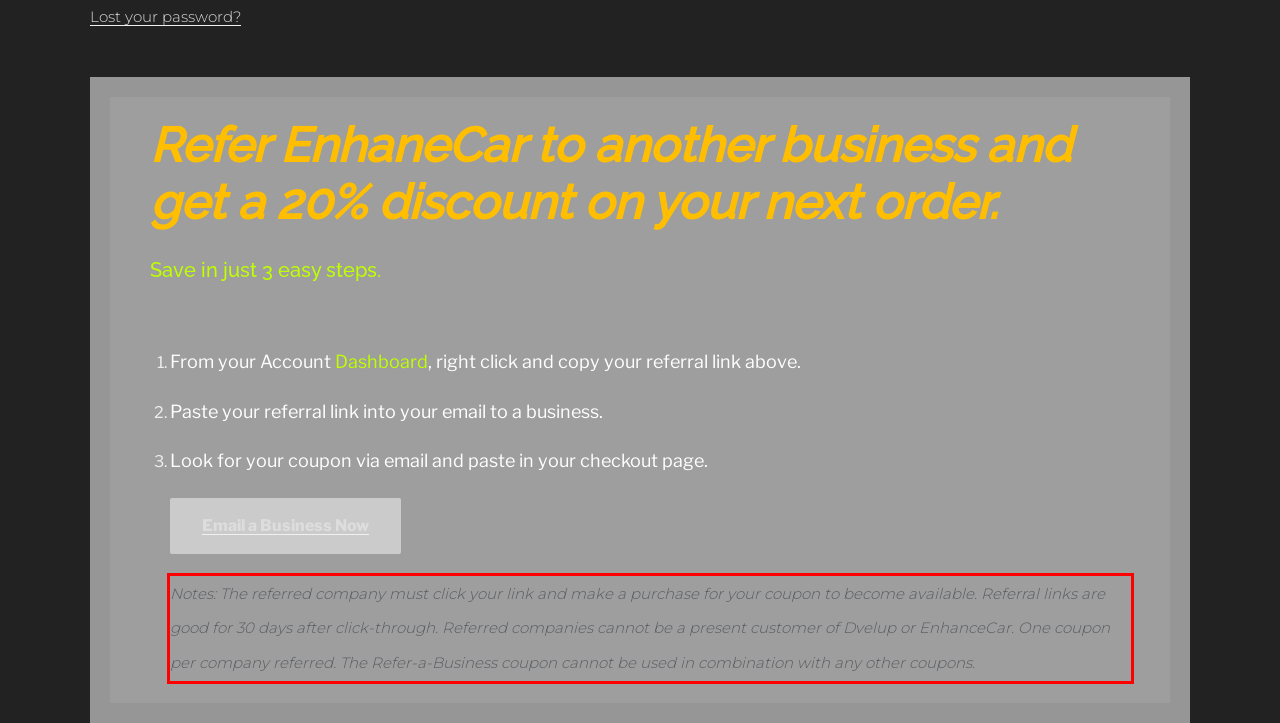You have a screenshot of a webpage with a red bounding box. Identify and extract the text content located inside the red bounding box.

Notes: The referred company must click your link and make a purchase for your coupon to become available. Referral links are good for 30 days after click-through. Referred companies cannot be a present customer of Dvelup or EnhanceCar. One coupon per company referred. The Refer-a-Business coupon cannot be used in combination with any other coupons.